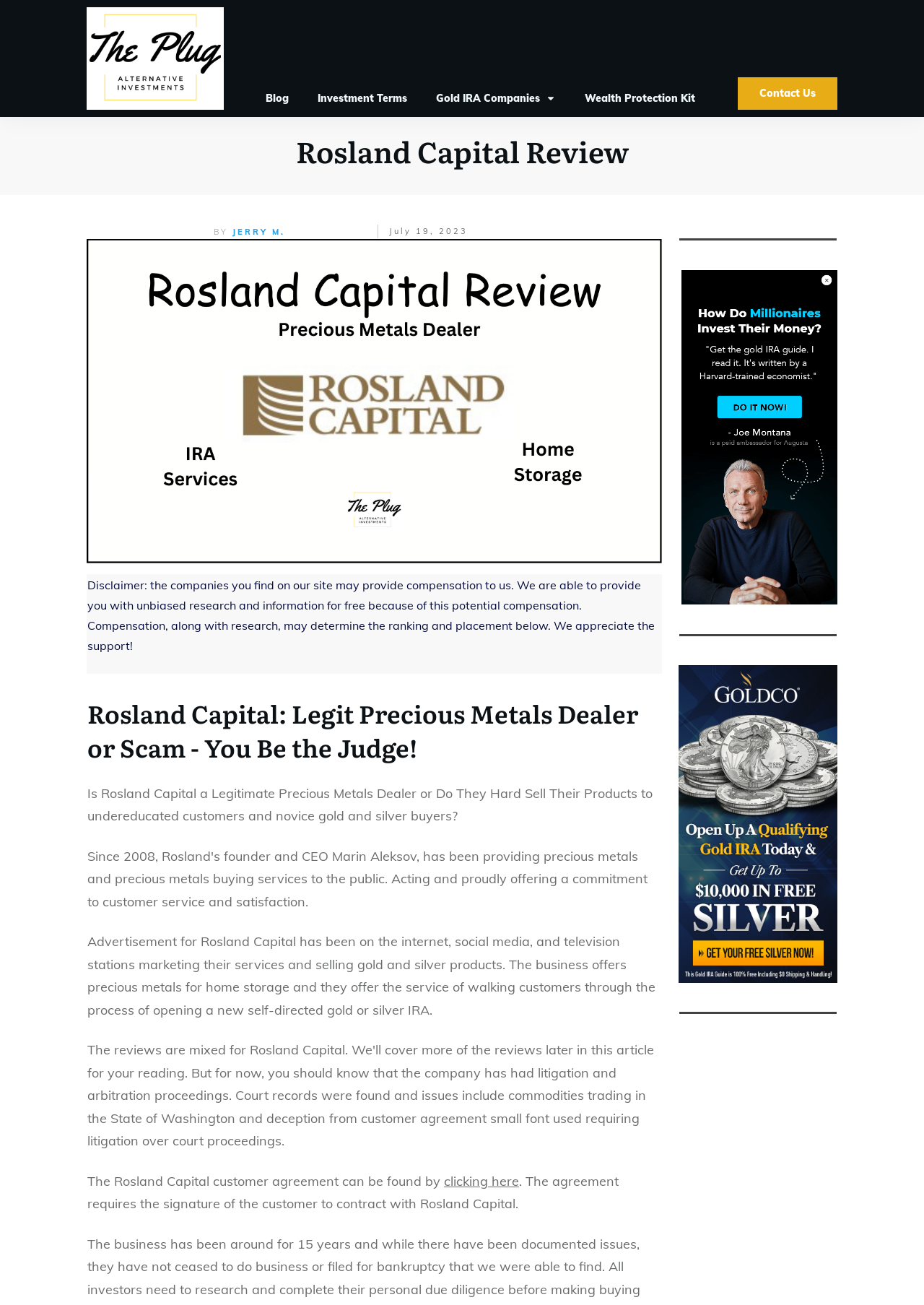Who is the author of the review?
Refer to the image and give a detailed answer to the query.

The author of the review is identified as Jerry M., as indicated by the link 'JERRY M.' on the webpage. This suggests that the review is a personal opinion or analysis written by Jerry M., rather than a company or organization.